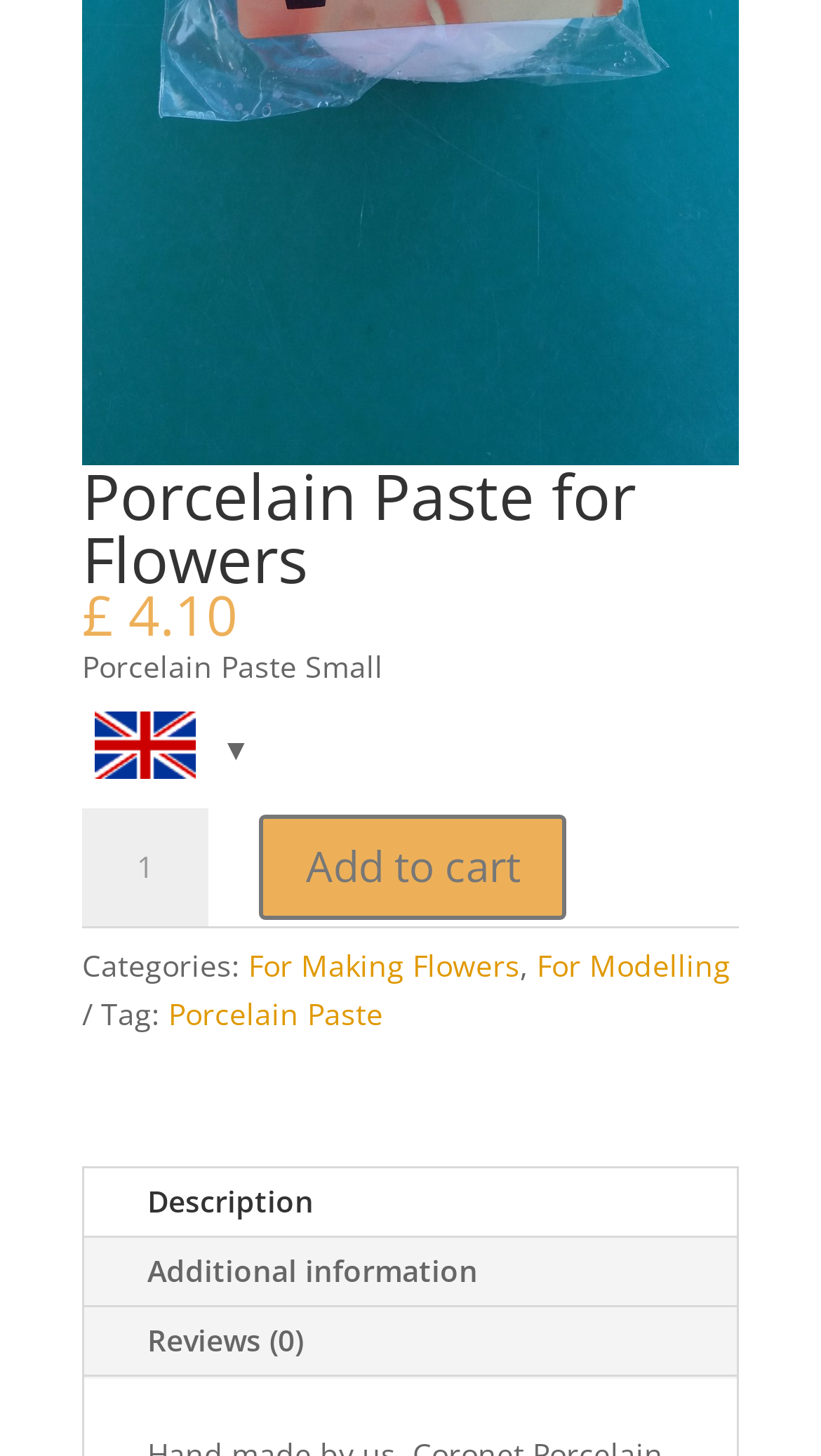Find the bounding box coordinates of the clickable area that will achieve the following instruction: "View description".

[0.103, 0.803, 0.459, 0.849]